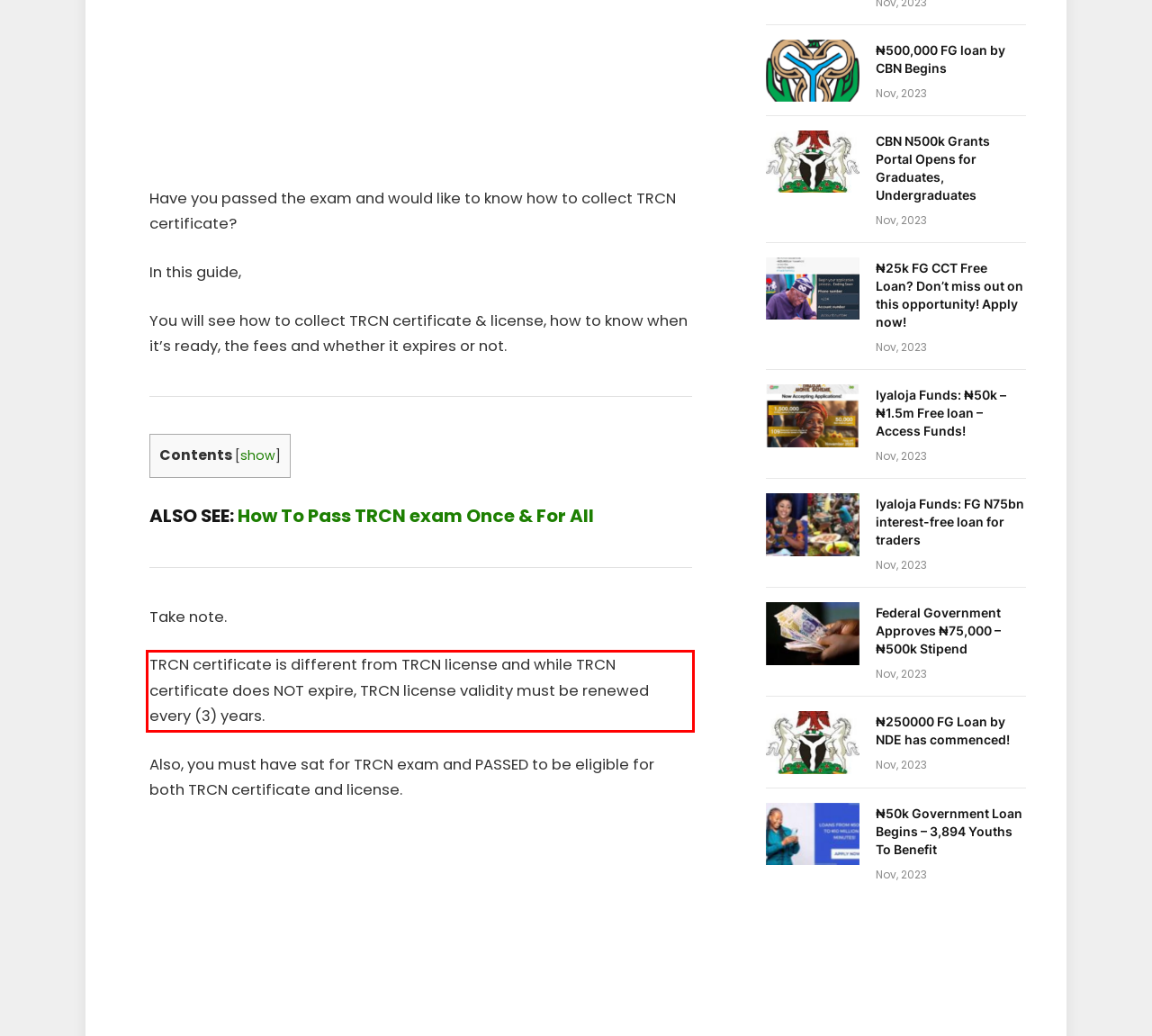Identify the text within the red bounding box on the webpage screenshot and generate the extracted text content.

TRCN certificate is different from TRCN license and while TRCN certificate does NOT expire, TRCN license validity must be renewed every (3) years.